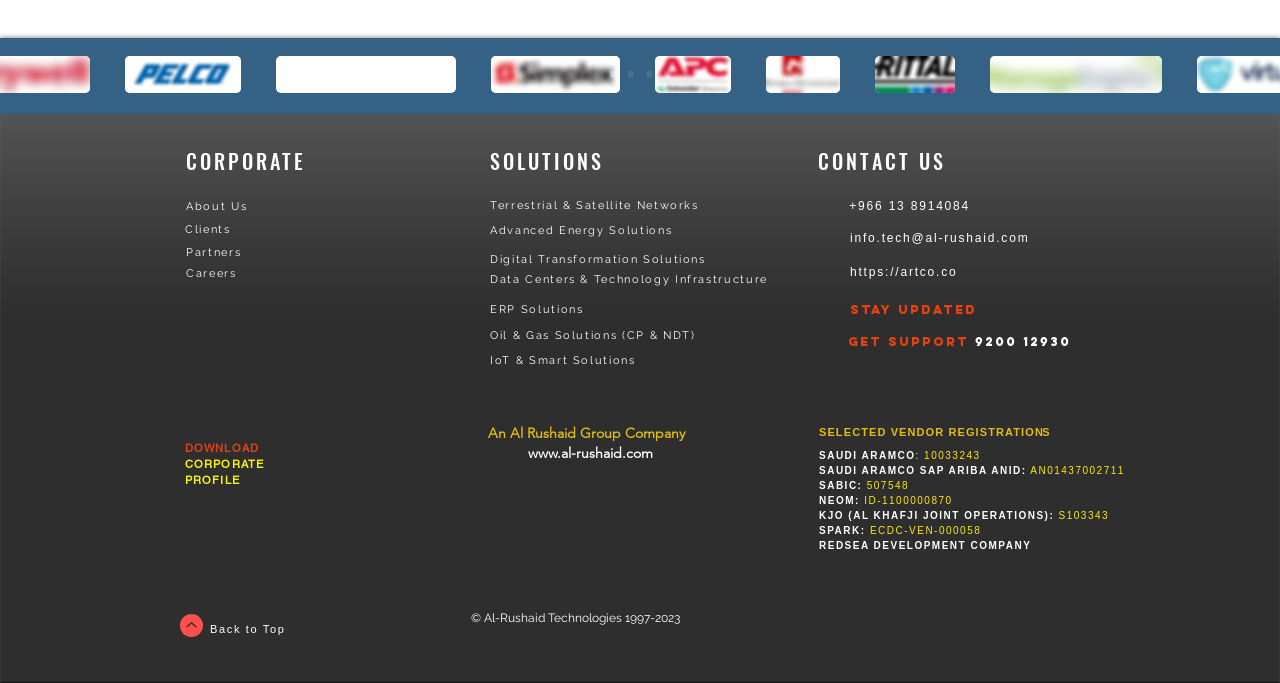Please identify the bounding box coordinates of the element I need to click to follow this instruction: "Download the corporate profile".

[0.145, 0.644, 0.206, 0.714]